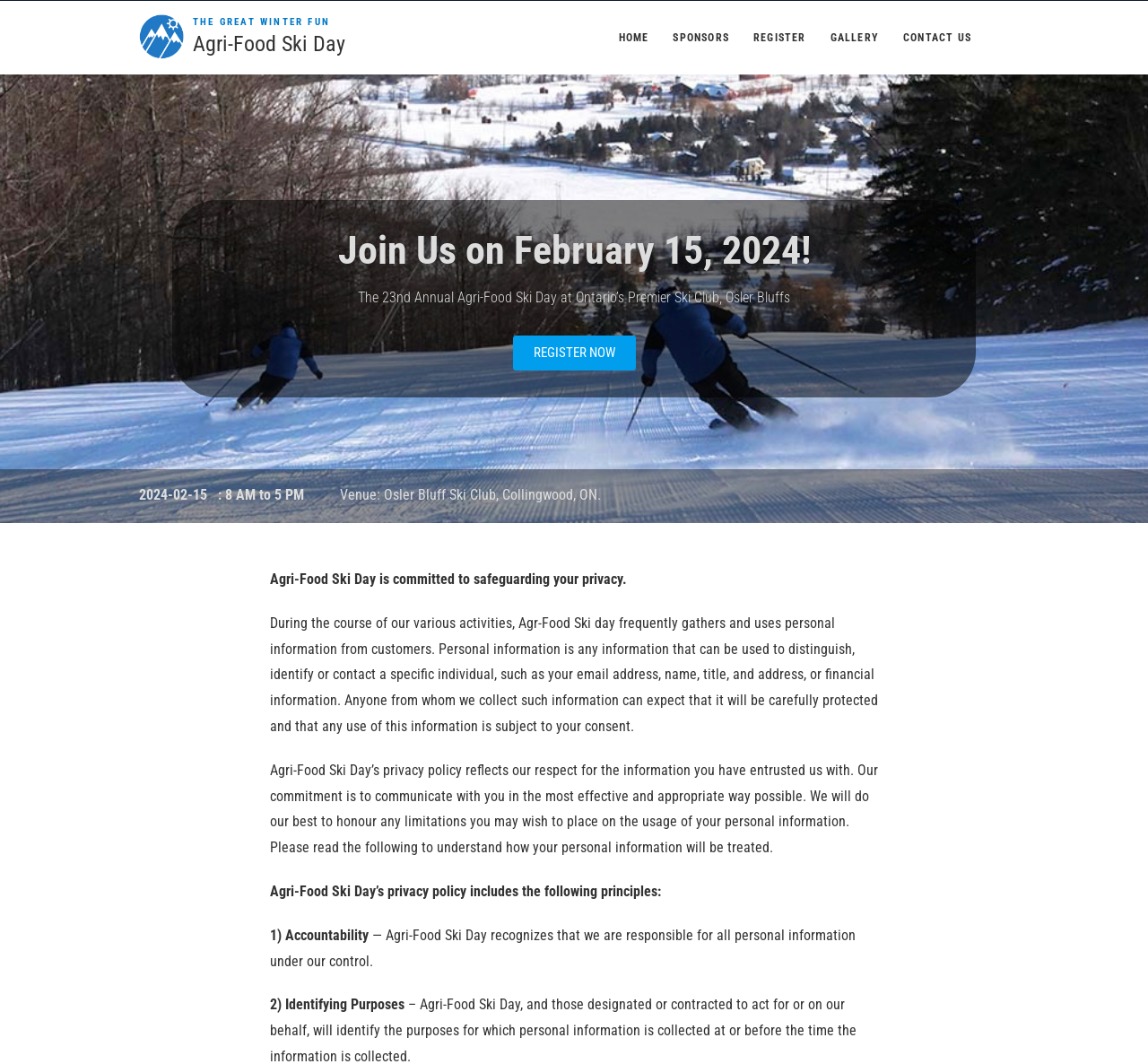Identify the bounding box coordinates for the element you need to click to achieve the following task: "Click the CONTACT US link". Provide the bounding box coordinates as four float numbers between 0 and 1, in the form [left, top, right, bottom].

[0.777, 0.001, 0.855, 0.07]